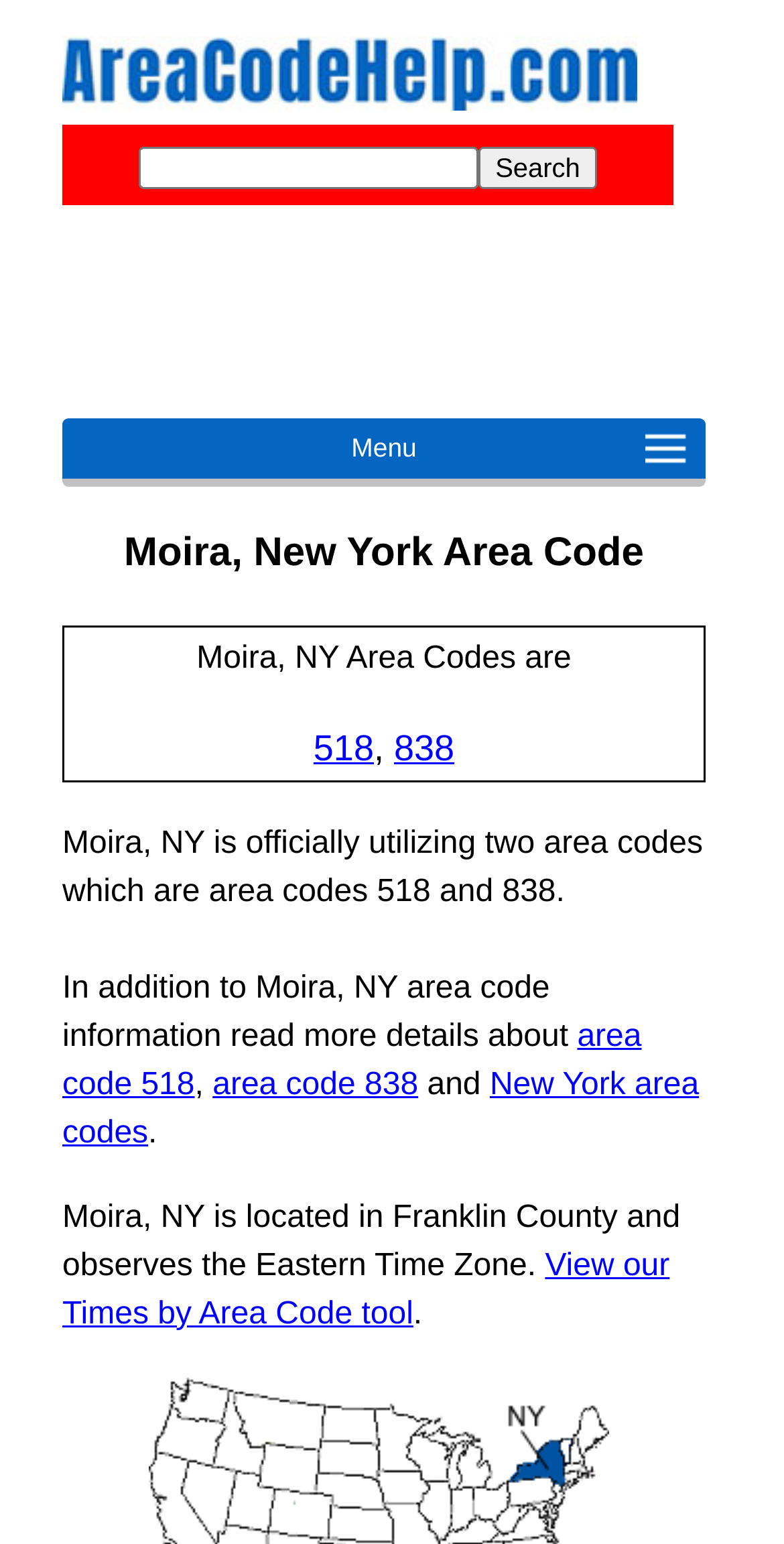Given the element description "alt="Sundog Media logo"" in the screenshot, predict the bounding box coordinates of that UI element.

None